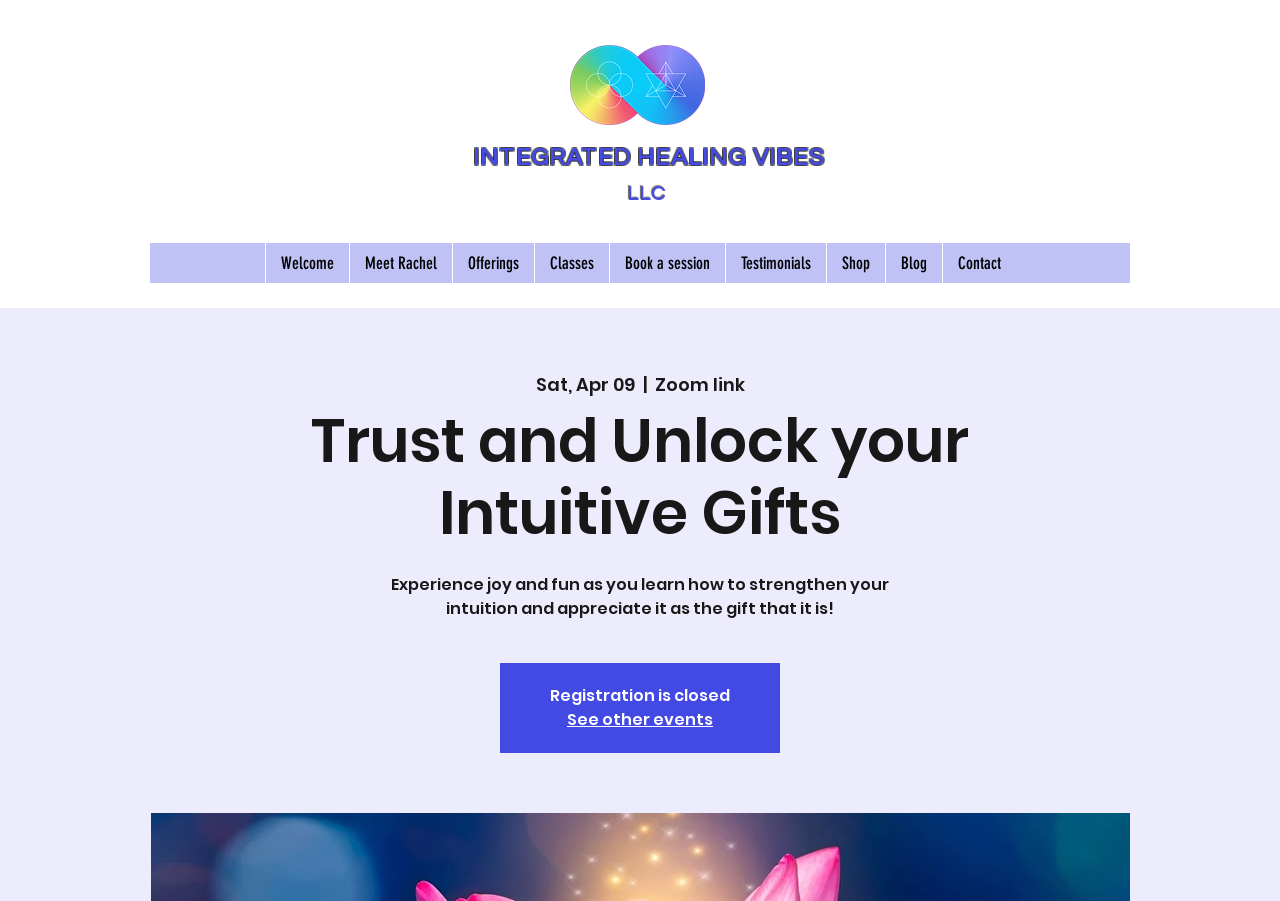What type of event is mentioned on the website?
Give a thorough and detailed response to the question.

I found the answer by examining the static text elements, specifically the elements with IDs 244, 246, and 248, which contain the text 'Sat, Apr 09', '|' and 'Zoom link' respectively. This suggests that the website is mentioning a specific event, likely a class or session, that is taking place on a certain date.